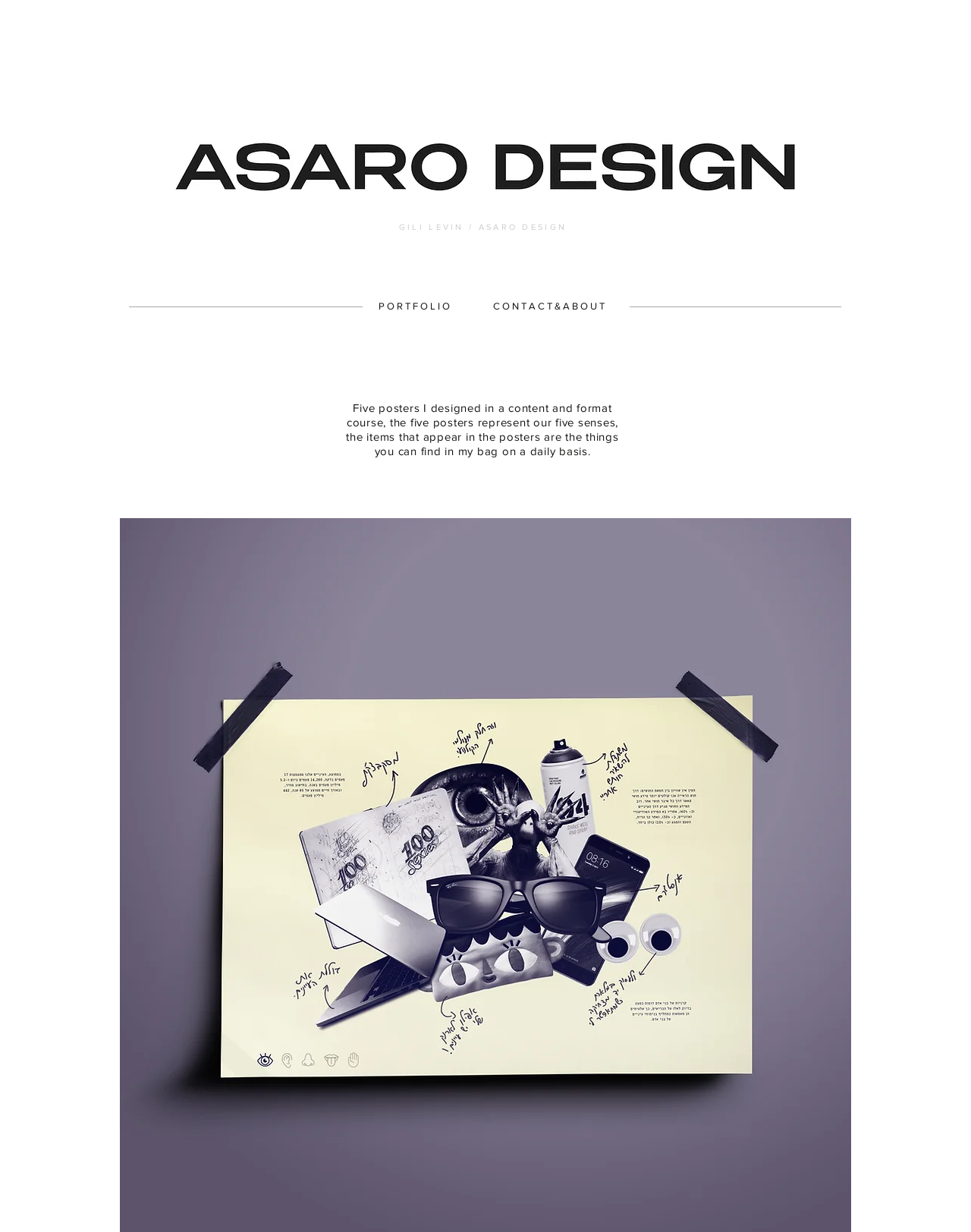Please answer the following question using a single word or phrase: 
What is the format of the course?

content and format